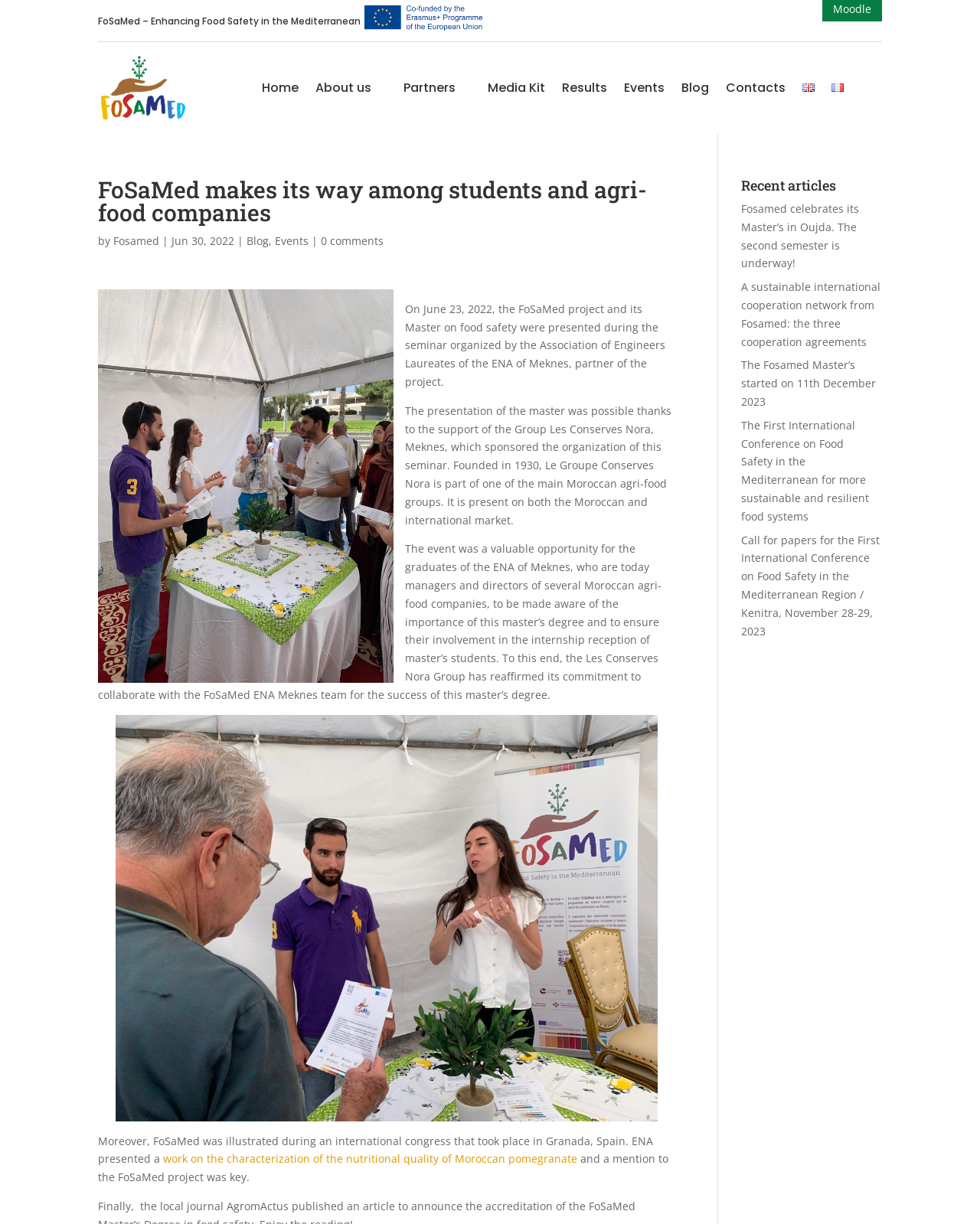Please identify the bounding box coordinates of the region to click in order to complete the task: "Learn more about the 'Master on food safety'". The coordinates must be four float numbers between 0 and 1, specified as [left, top, right, bottom].

[0.116, 0.191, 0.162, 0.203]